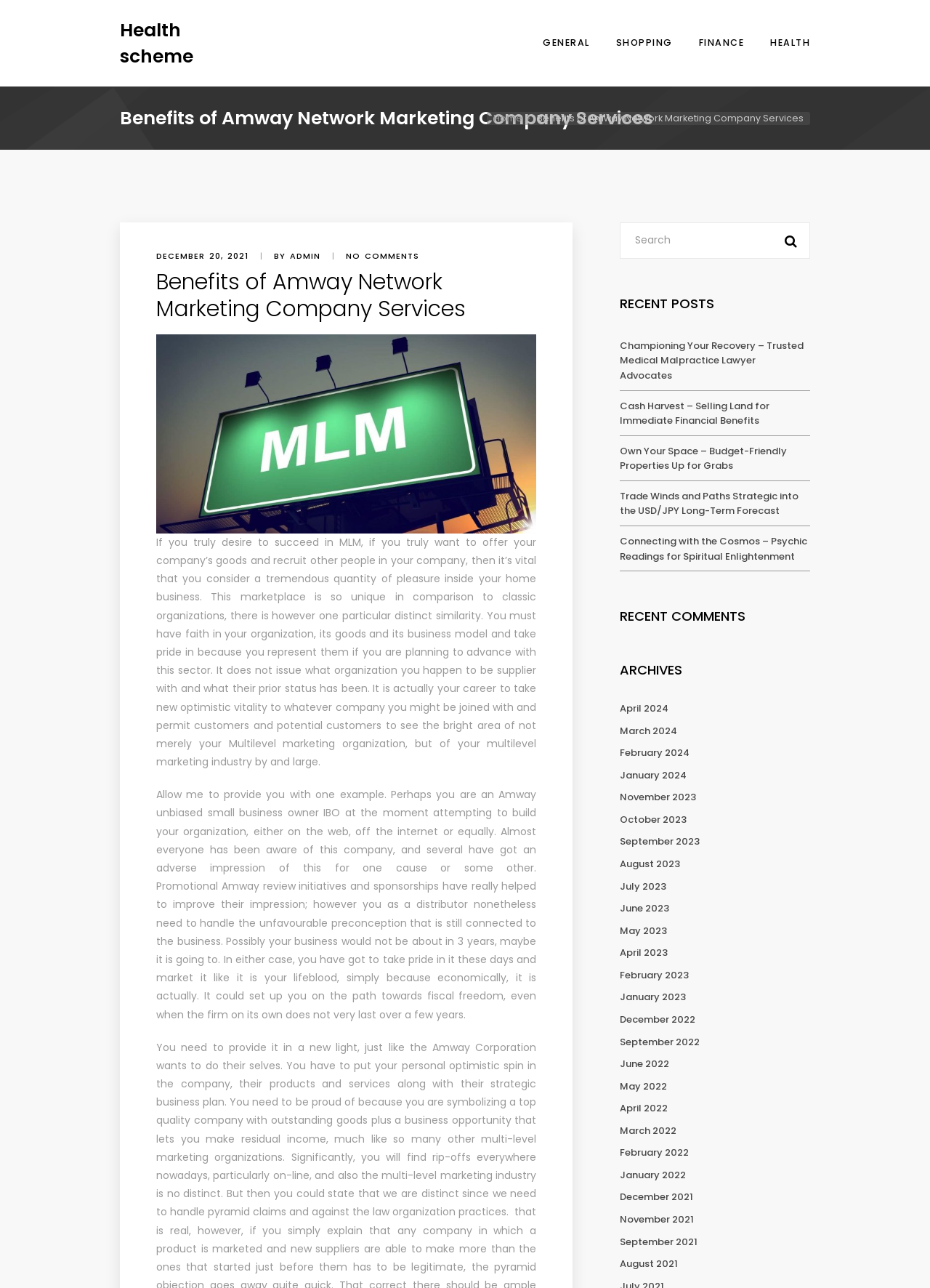Examine the screenshot and answer the question in as much detail as possible: What is the date of the latest article?

I found the date of the latest article by looking at the time element with the text 'DECEMBER 20, 2021' which is located below the heading 'Benefits of Amway Network Marketing Company Services'.